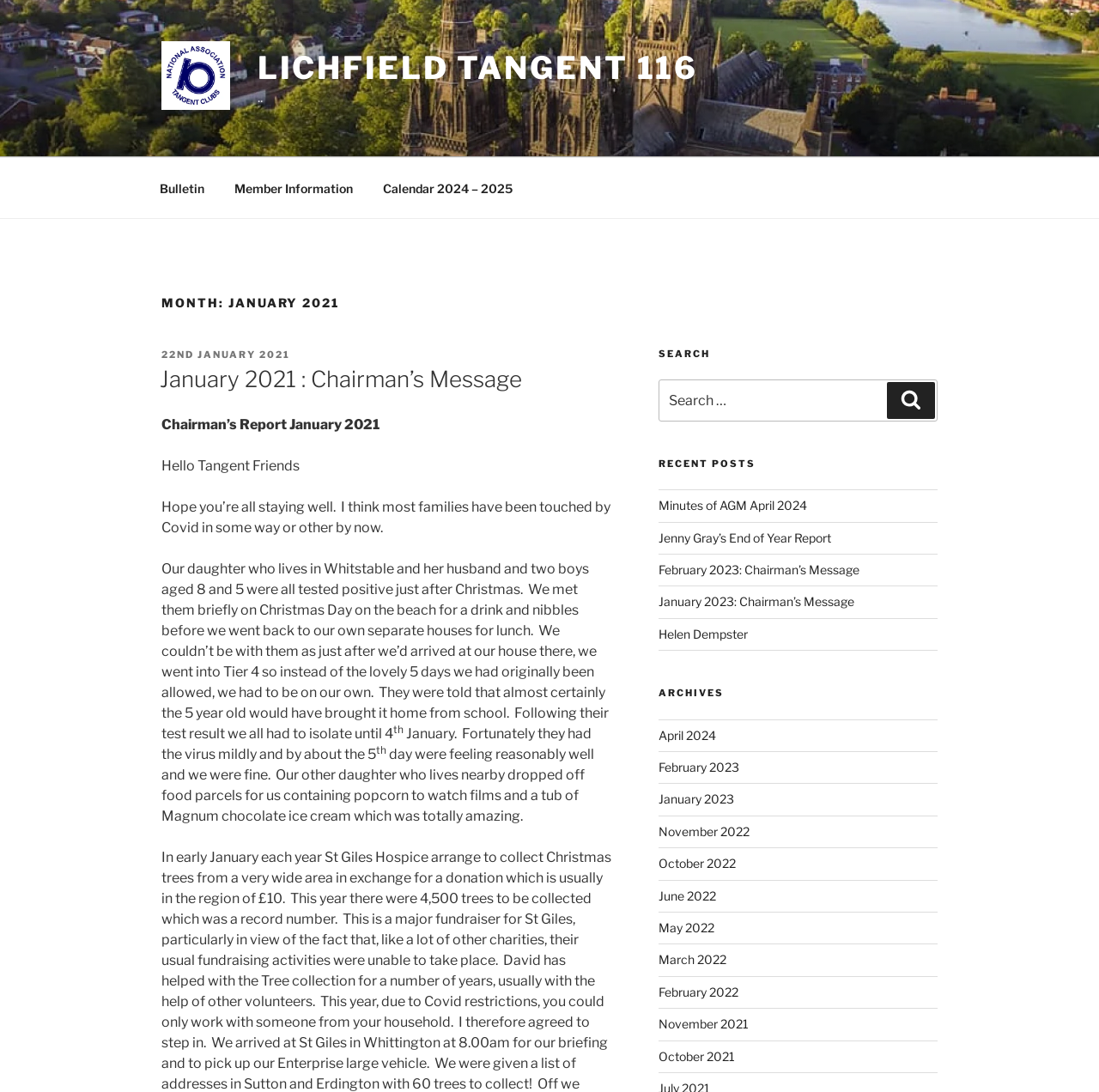Refer to the screenshot and give an in-depth answer to this question: What is the purpose of the search box?

The purpose of the search box can be determined by looking at the heading 'SEARCH' and the static text 'Search for:' next to the search box, which suggests that it is used to search the website for specific content.